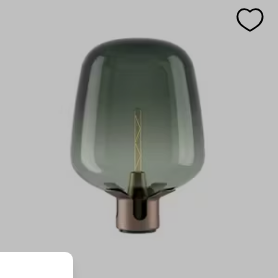What is the shape of the glass shade?
Carefully analyze the image and provide a detailed answer to the question.

The caption describes the glass shade as sculptural and rounded, which suggests a smooth and curved shape that adds to the lamp's aesthetic appeal.